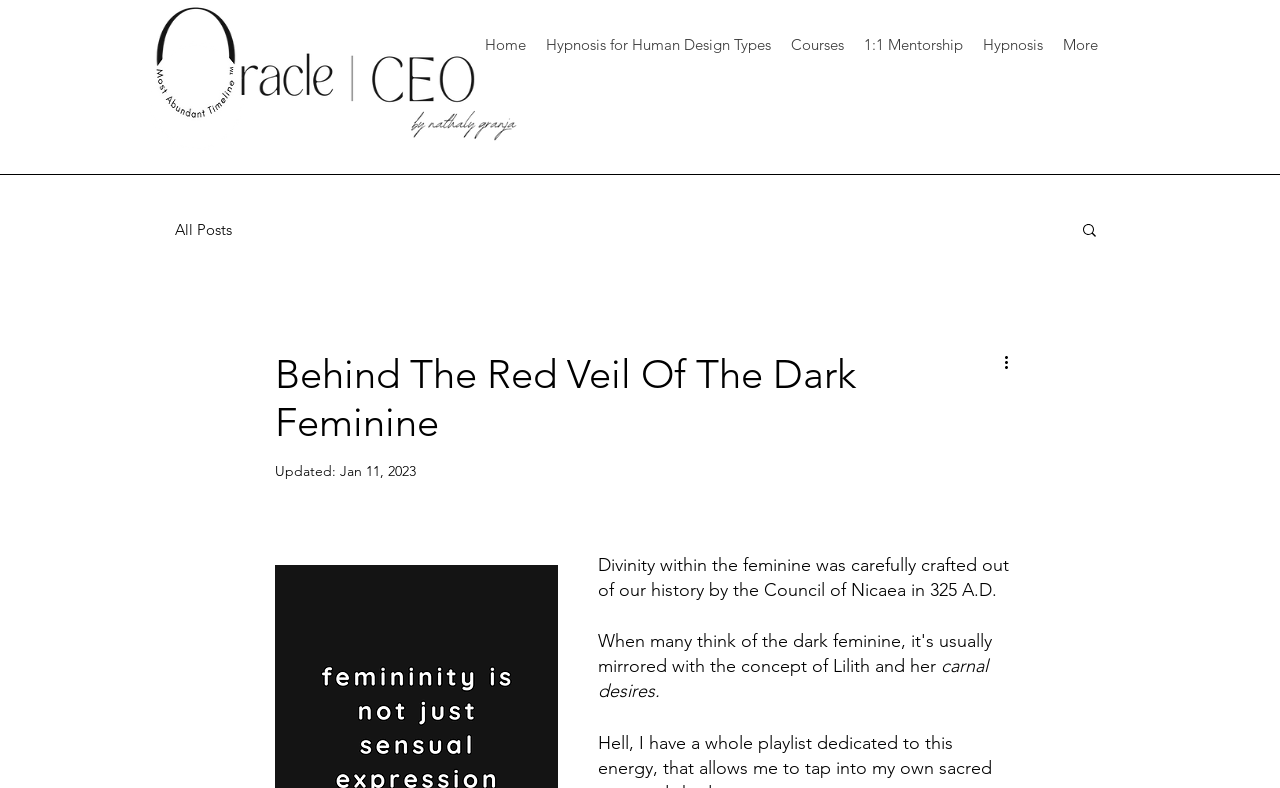Please find the bounding box coordinates of the element's region to be clicked to carry out this instruction: "View all blog posts".

[0.137, 0.279, 0.181, 0.303]